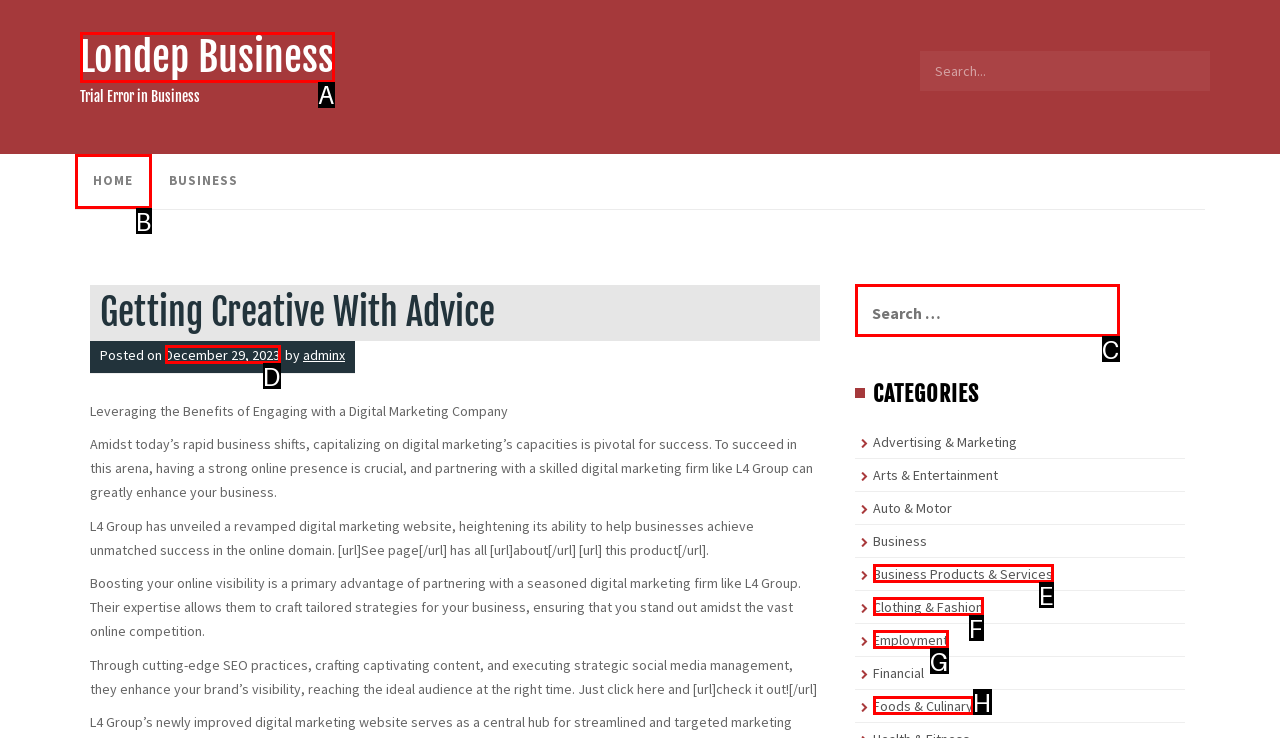Based on the description Business Products & Services, identify the most suitable HTML element from the options. Provide your answer as the corresponding letter.

E